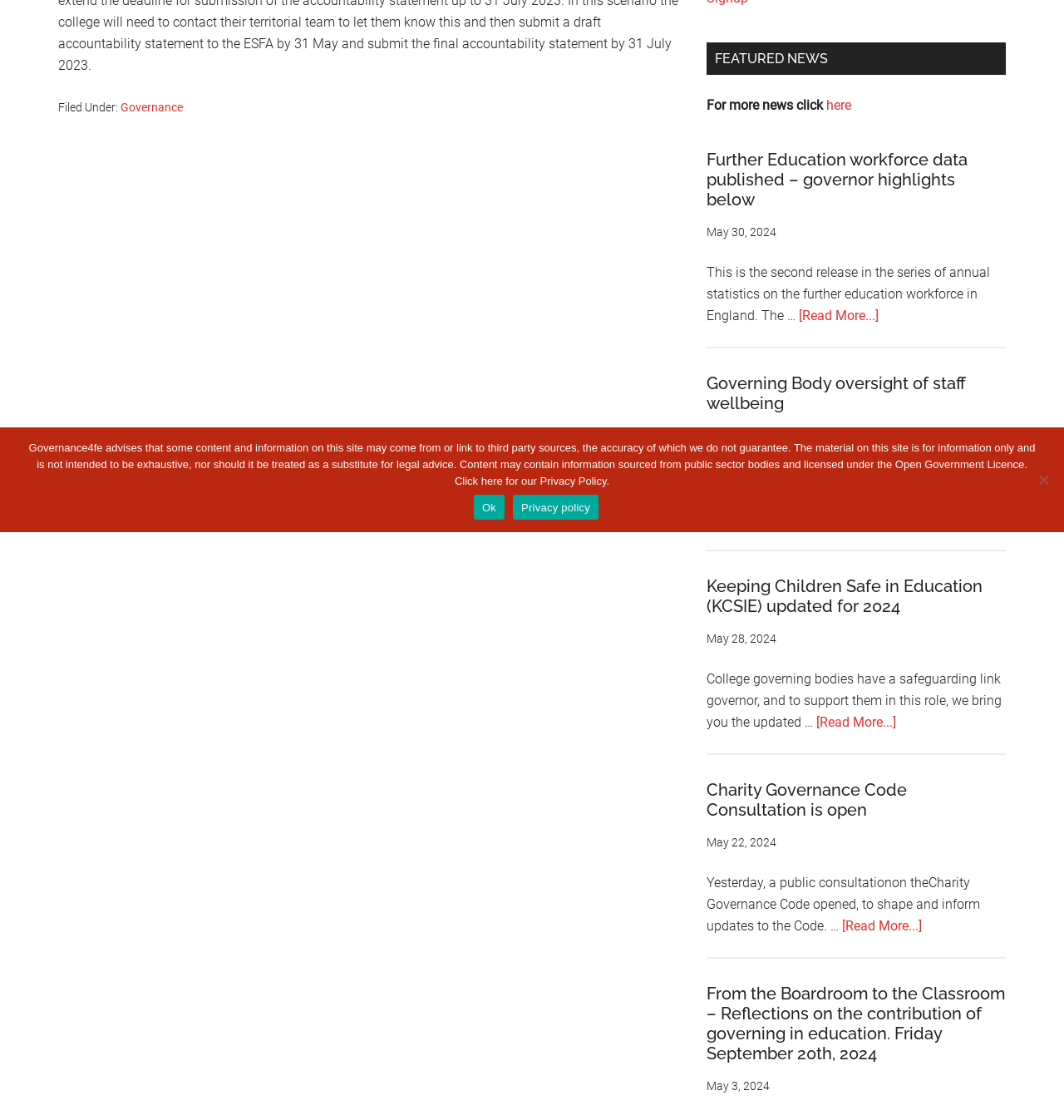Locate the bounding box for the described UI element: "Ok". Ensure the coordinates are four float numbers between 0 and 1, formatted as [left, top, right, bottom].

[0.445, 0.442, 0.474, 0.464]